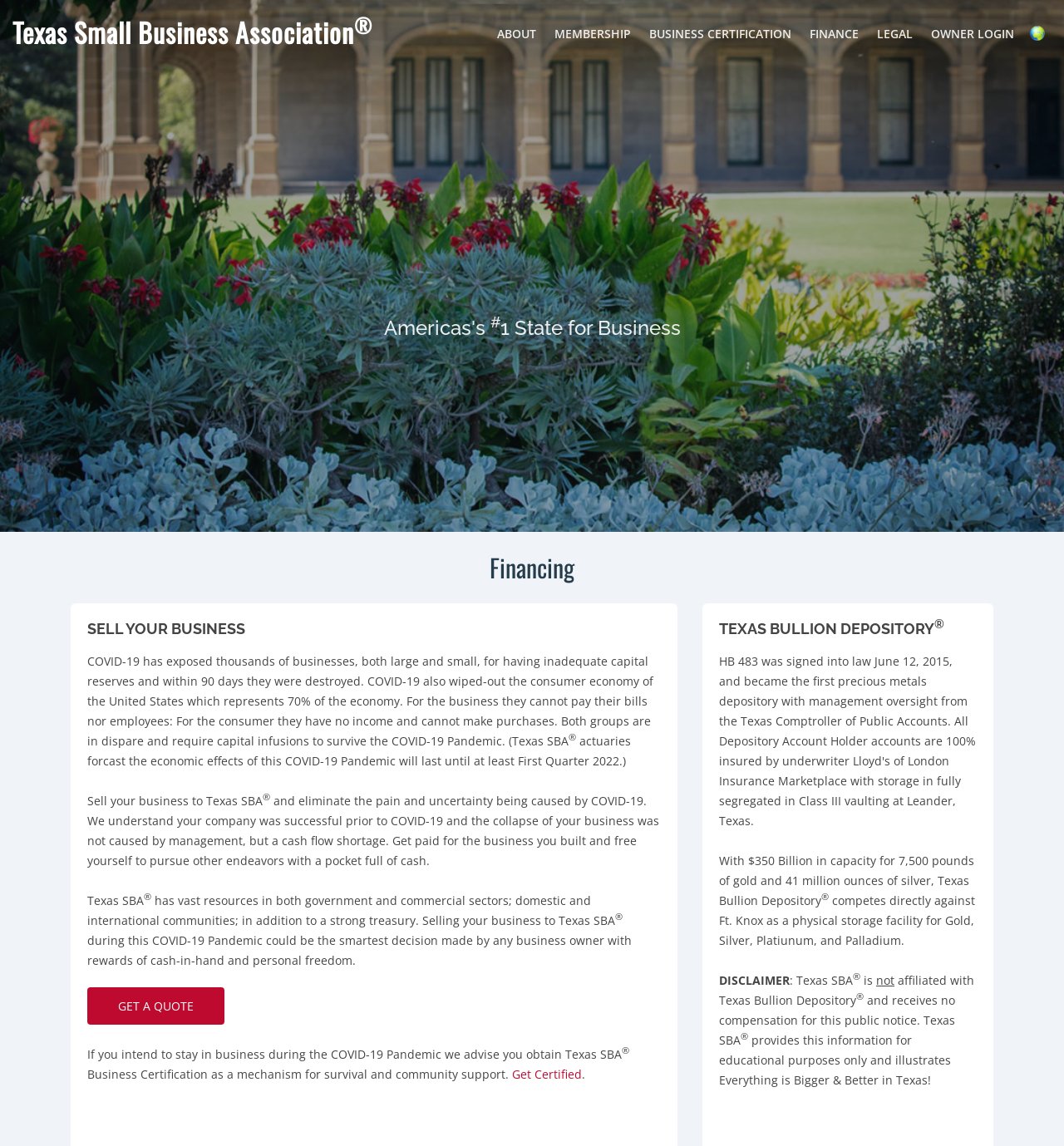Please provide the main heading of the webpage content.

Texas Small Business Association®